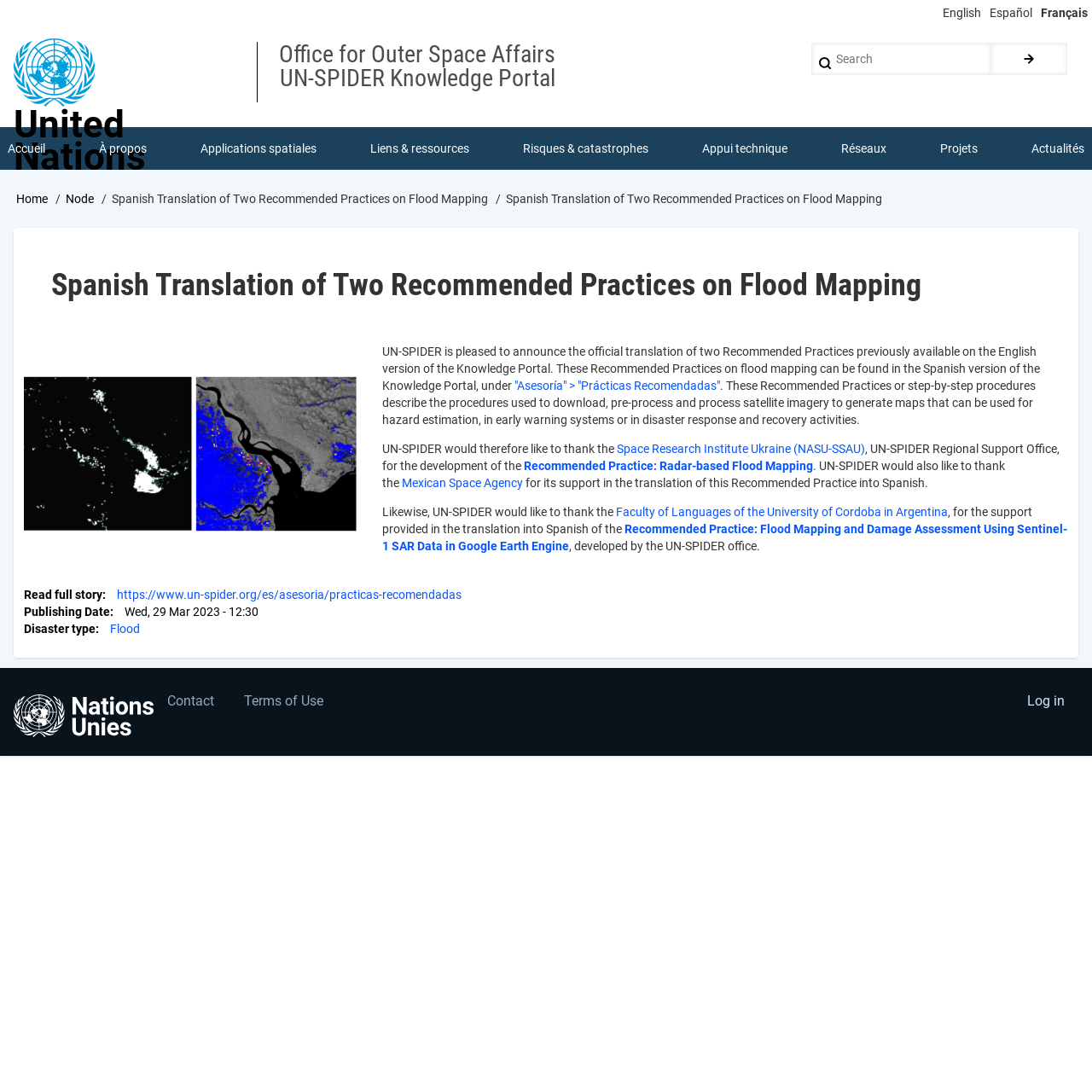Give a concise answer using only one word or phrase for this question:
What is the date of publication?

Wed, 29 Mar 2023